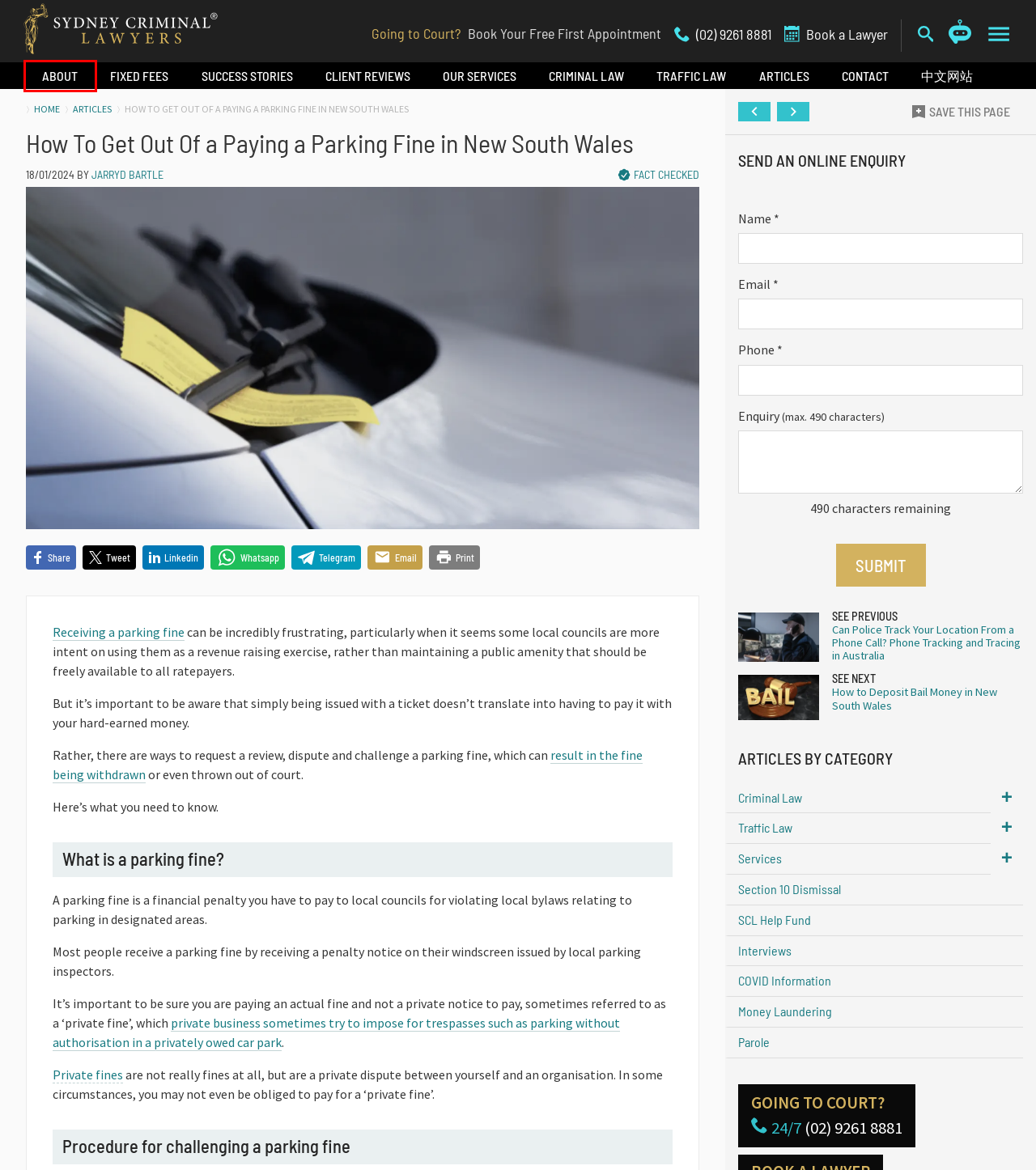You have a screenshot of a webpage with a red bounding box around an element. Choose the best matching webpage description that would appear after clicking the highlighted element. Here are the candidates:
A. Client Reviews | Sydney Criminal Lawyers®
B. Traffic Law | Sydney Criminal Lawyers®
C. Services | Sydney Criminal Lawyers
D. Fixed Fees for Sydney Criminal and Traffic Defence Lawyers
E. Money Laundering | Sydney Criminal Lawyers
F. Sydney's Best Defence Lawyers | Sydney Criminal Lawyers®
G. Recent Cases | Sydney Criminal Lawyers®
H. 澳洲华人社群的刑事律师 | Sydney Criminal Lawyers

F